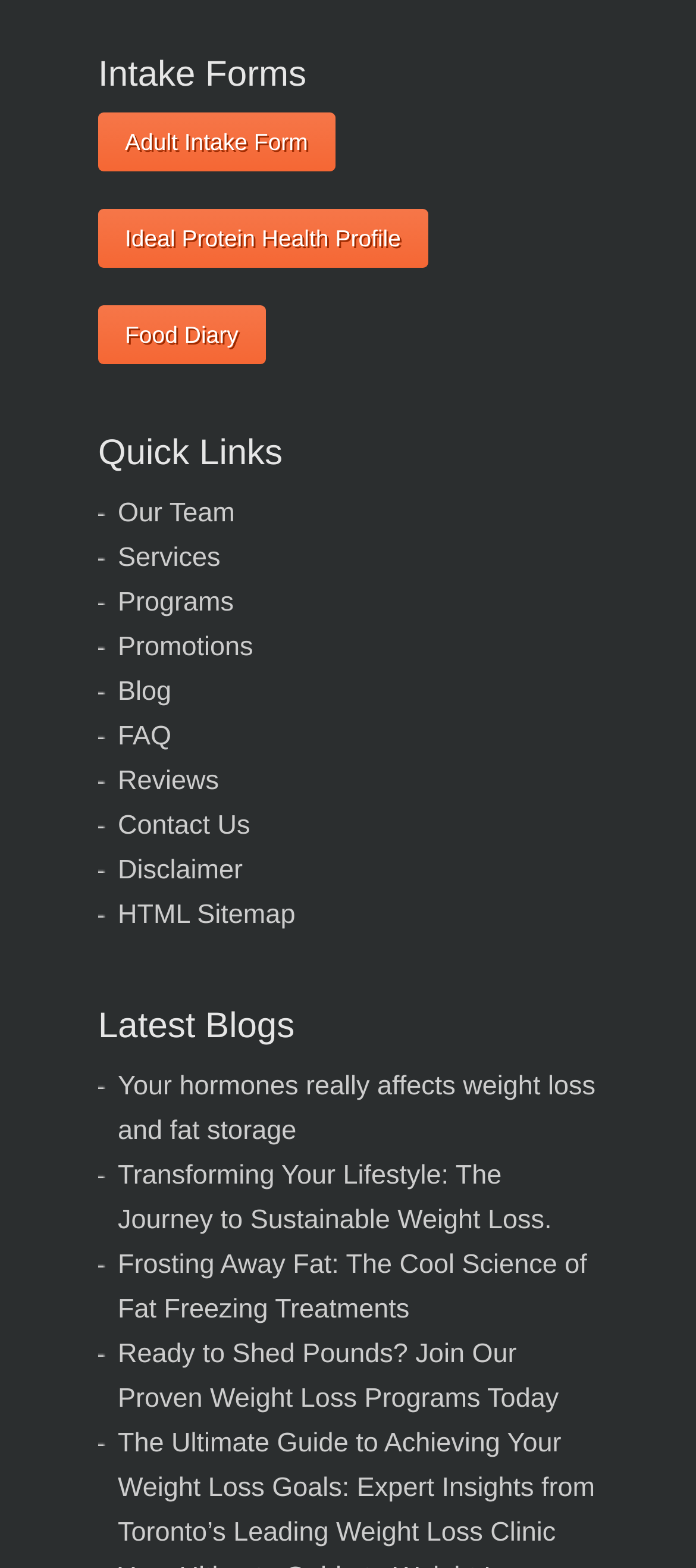Identify the bounding box for the described UI element: "Ideal Protein Health Profile".

[0.141, 0.133, 0.615, 0.171]